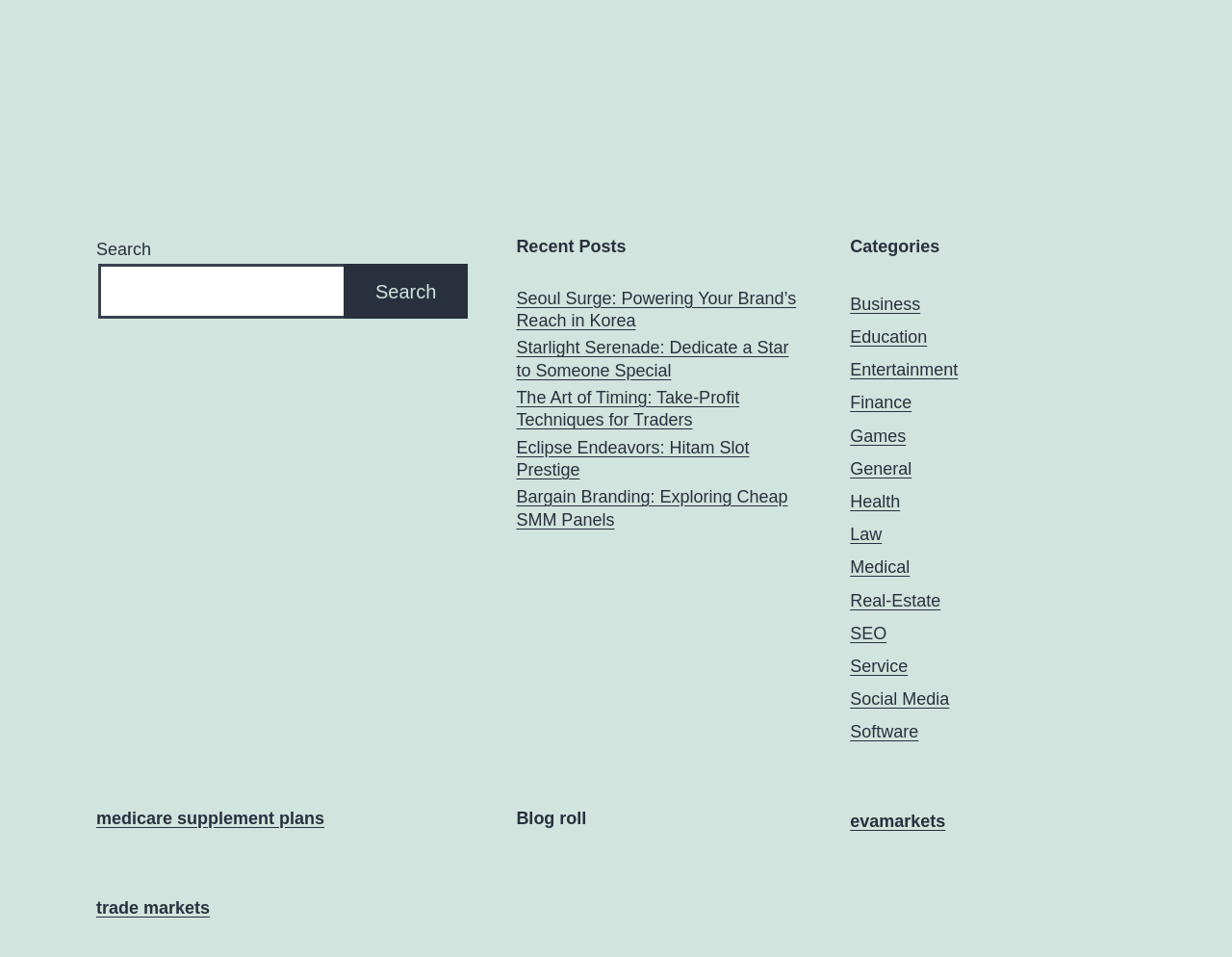What type of content is listed under 'Recent Posts'?
Using the screenshot, give a one-word or short phrase answer.

Article titles